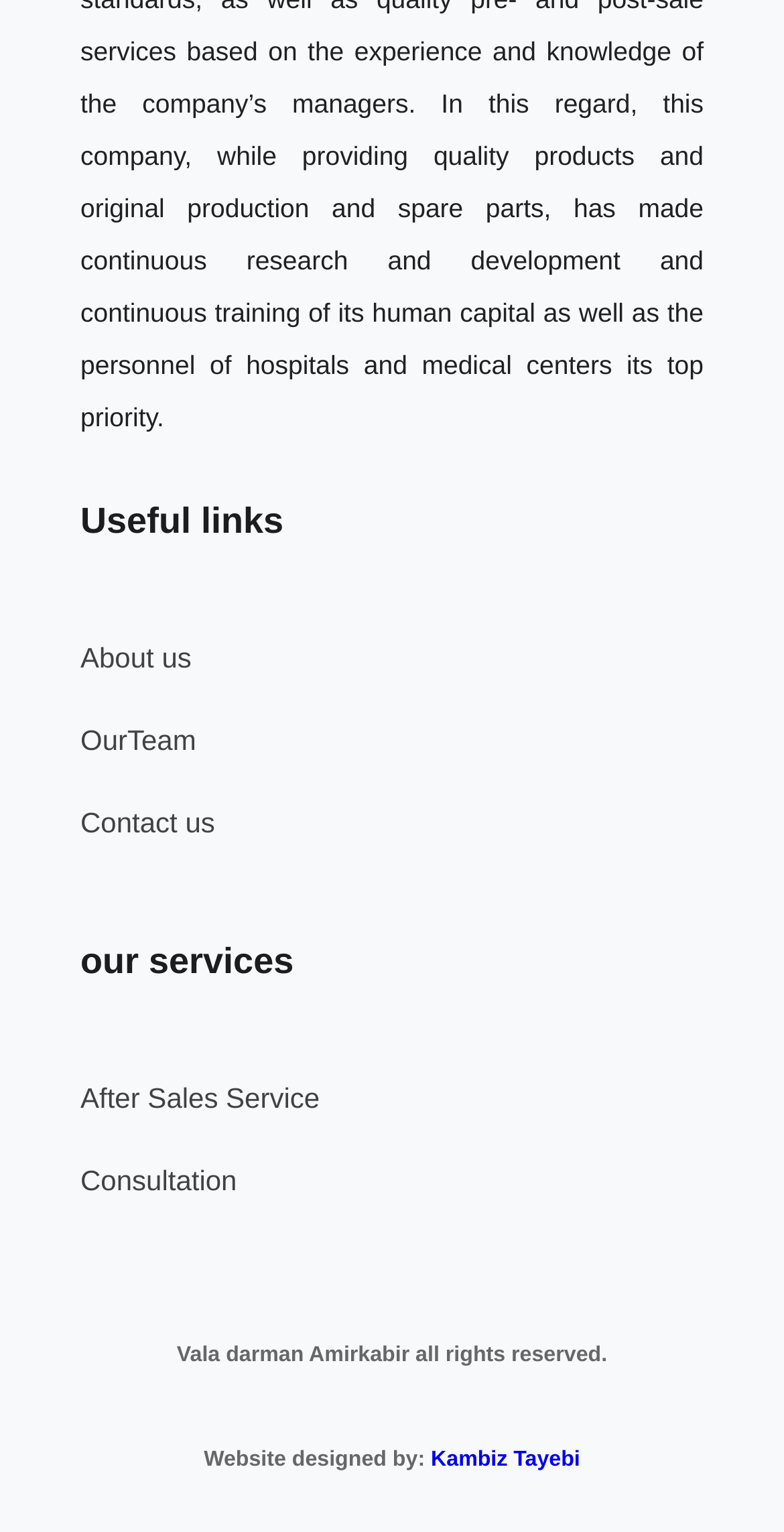Please respond in a single word or phrase: 
What is the second link under 'our services'?

Consultation